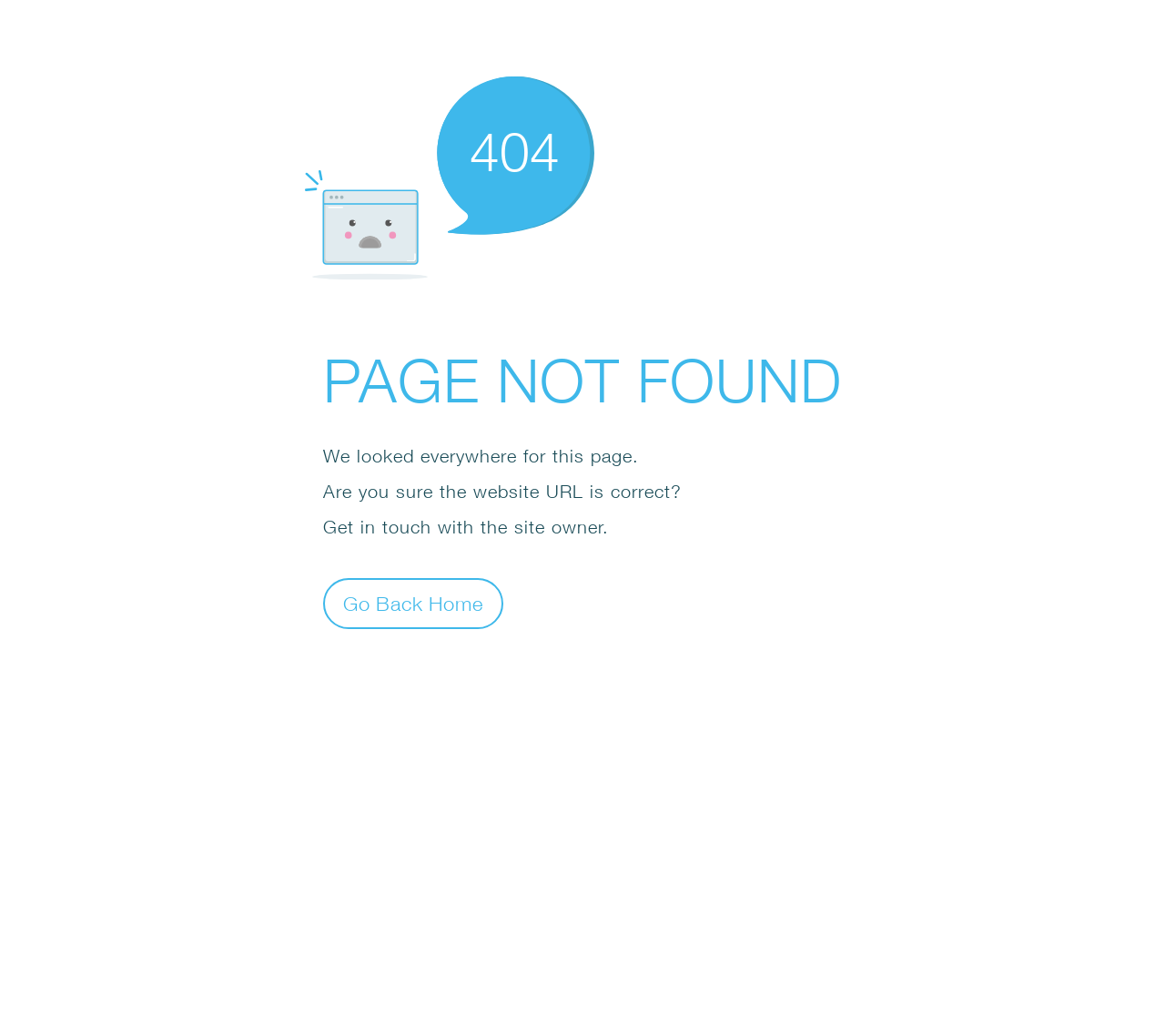Based on the element description: "Go Back Home", identify the UI element and provide its bounding box coordinates. Use four float numbers between 0 and 1, [left, top, right, bottom].

[0.277, 0.558, 0.432, 0.608]